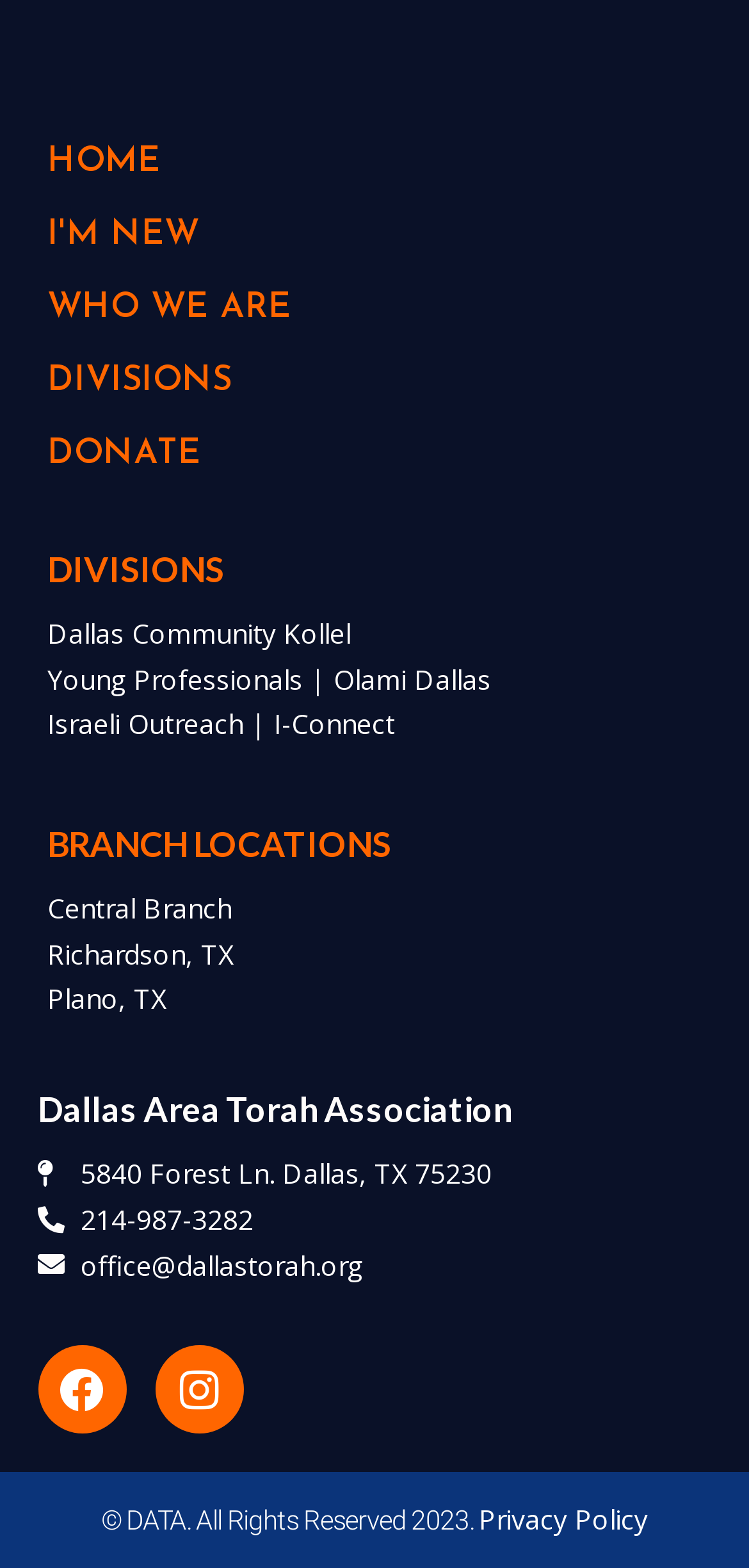What is the phone number of the Dallas Area Torah Association?
Could you give a comprehensive explanation in response to this question?

I found the phone number of the Dallas Area Torah Association in the link element, which is '214-987-3282'.